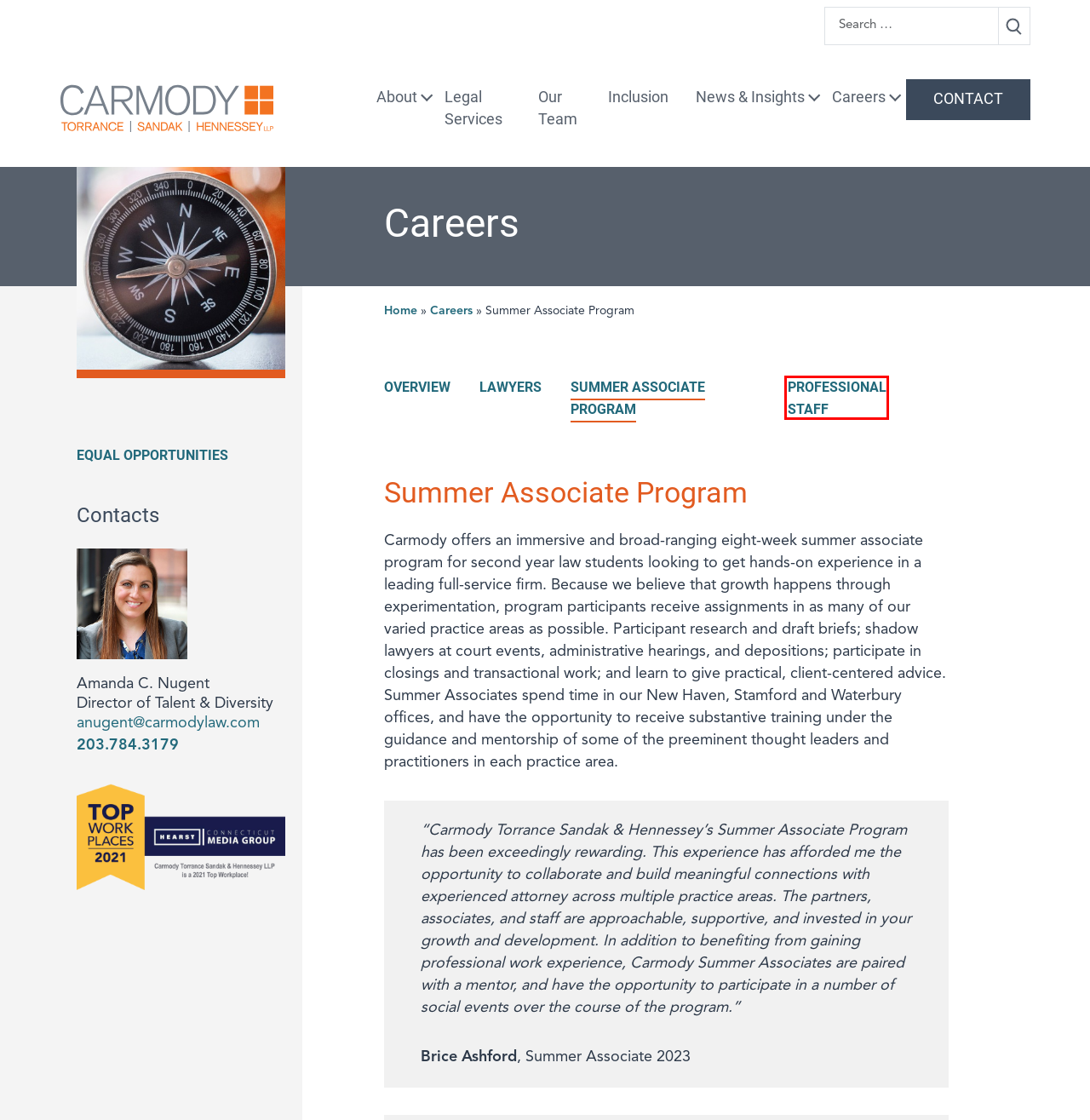A screenshot of a webpage is provided, featuring a red bounding box around a specific UI element. Identify the webpage description that most accurately reflects the new webpage after interacting with the selected element. Here are the candidates:
A. Lawyers | Carmody Law
B. Professional Staff | Carmody Law
C. Inclusion | Carmody Law
D. Our Team | Carmody Law
E. Equal Opportunities | Carmody Law
F. Legal Services | Carmody Law
G. Careers | Carmody Law
H. Carmody Law | Connecticut Law Firm

B